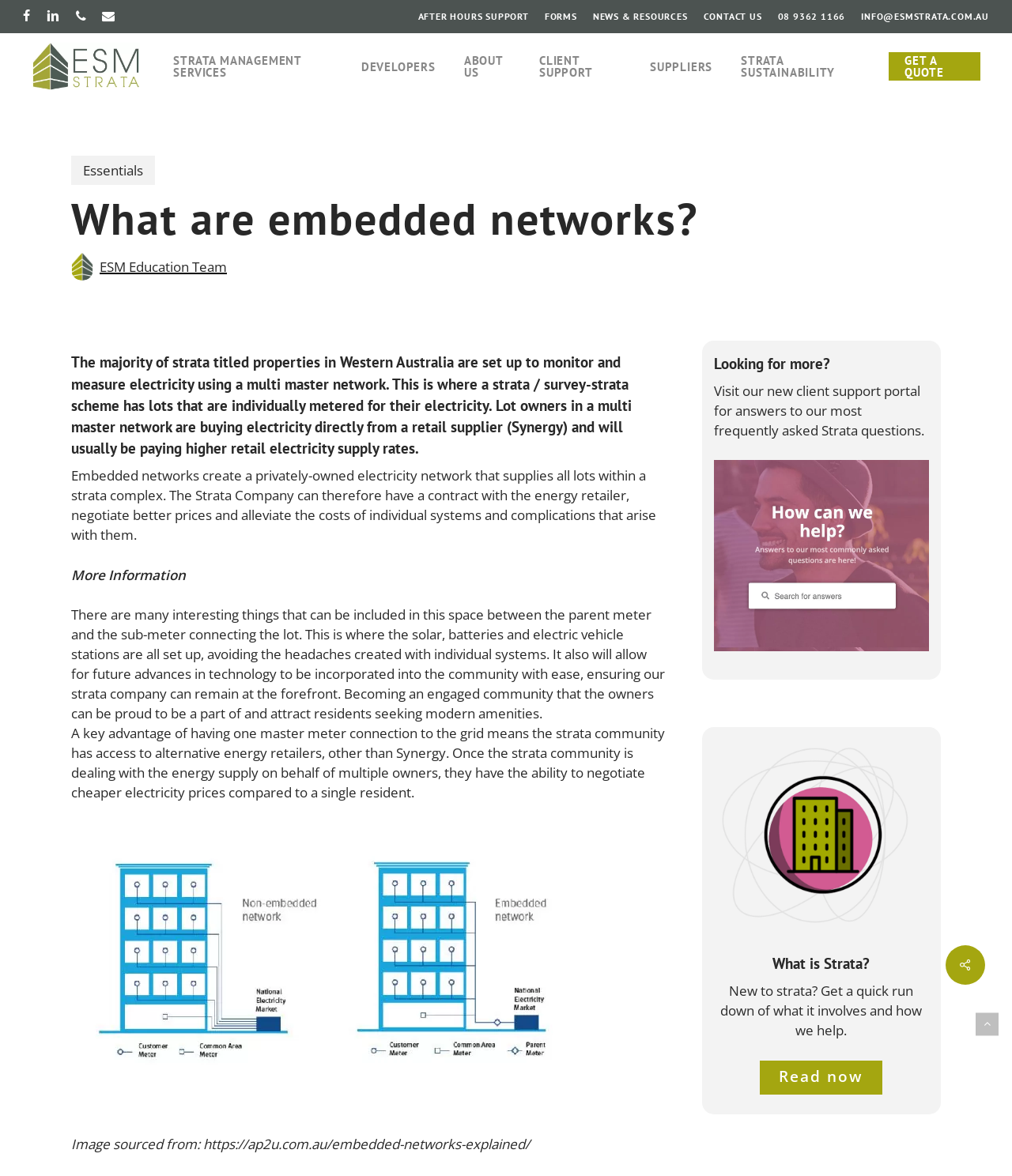Identify and provide the text content of the webpage's primary headline.

What are embedded networks?